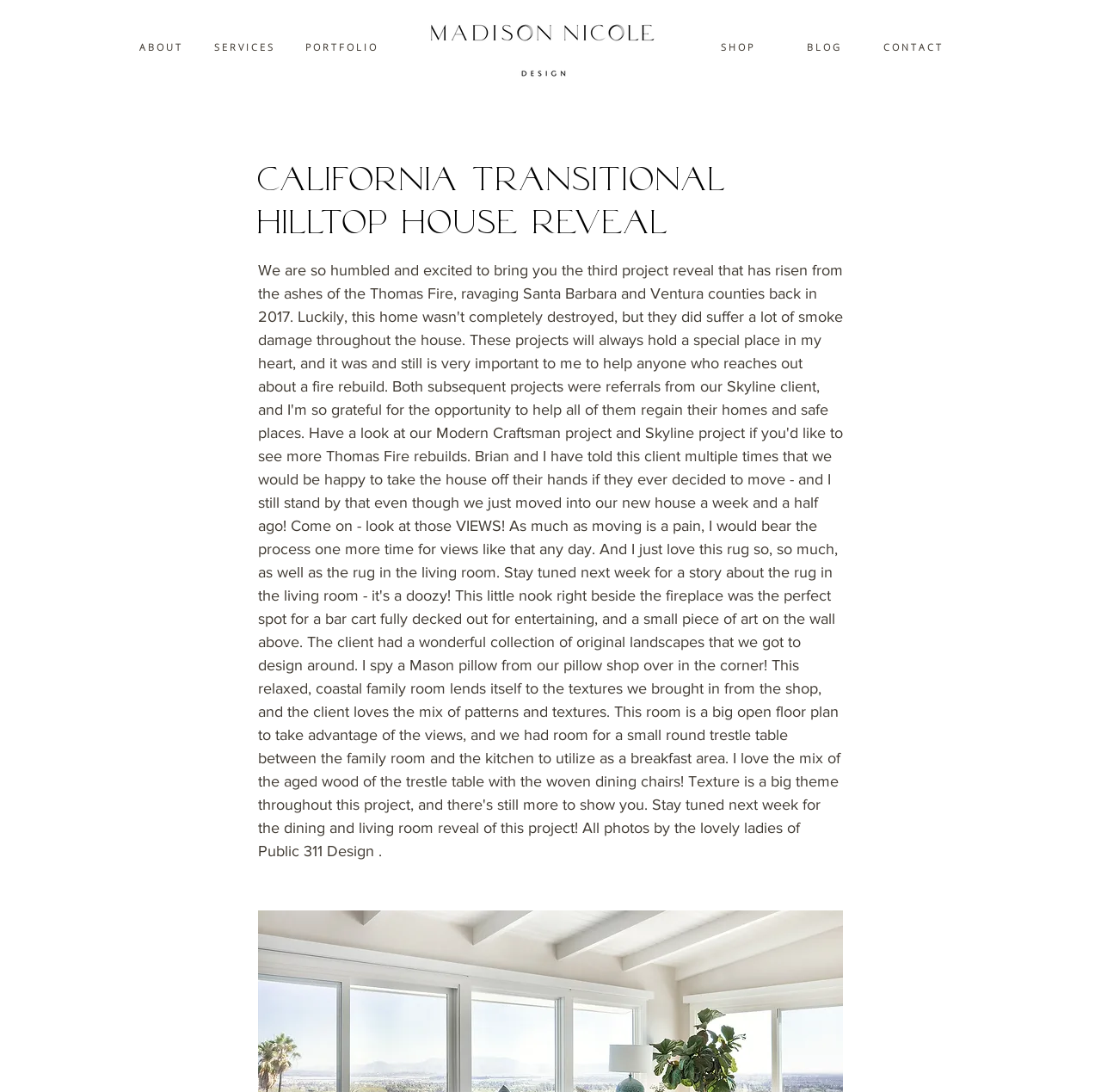Provide your answer in a single word or phrase: 
What is the shape of the image between the two 'Madison Nicole Design' links?

wave